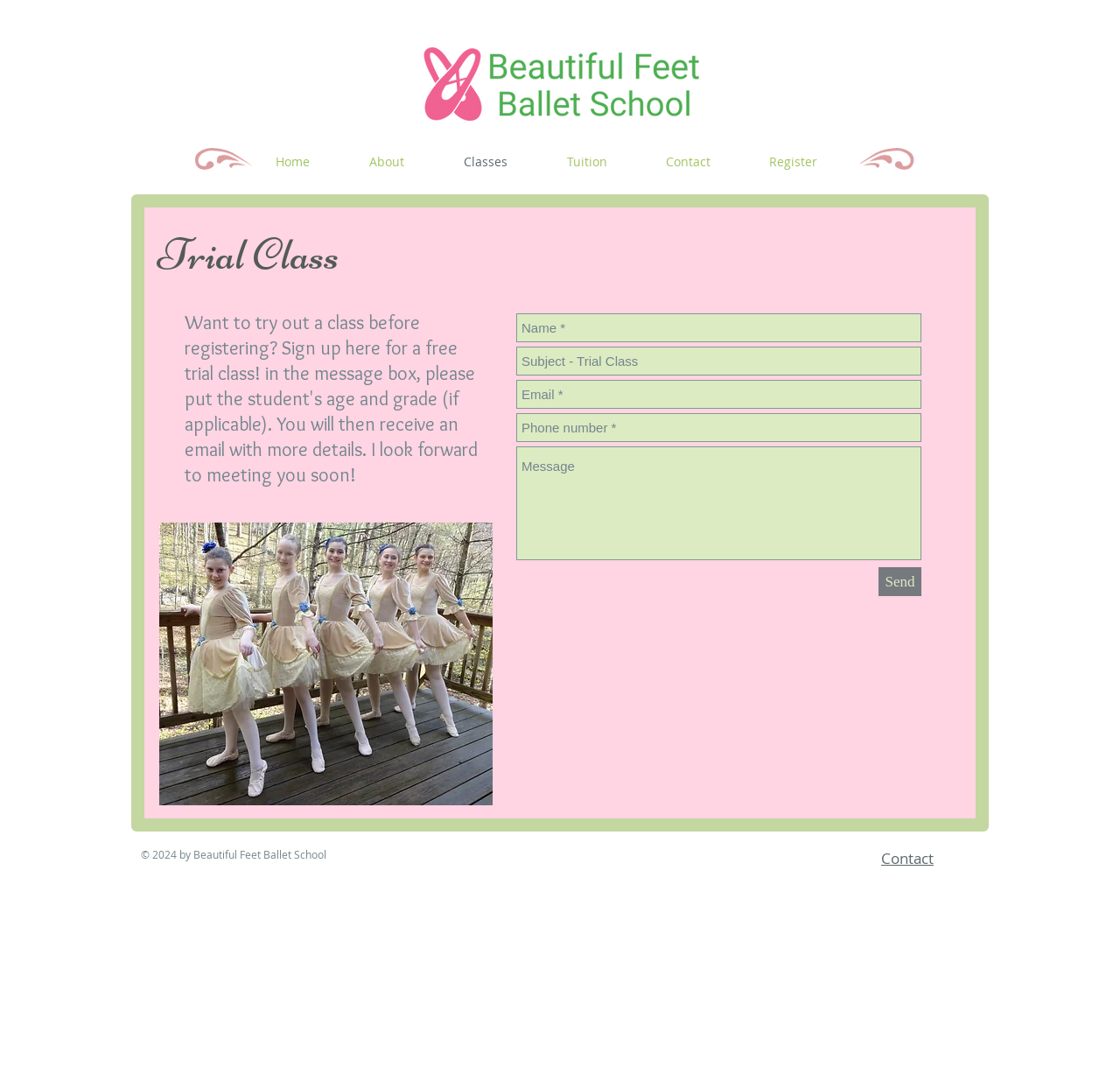Please identify the bounding box coordinates of the clickable area that will fulfill the following instruction: "Click the Send button". The coordinates should be in the format of four float numbers between 0 and 1, i.e., [left, top, right, bottom].

[0.784, 0.528, 0.823, 0.555]